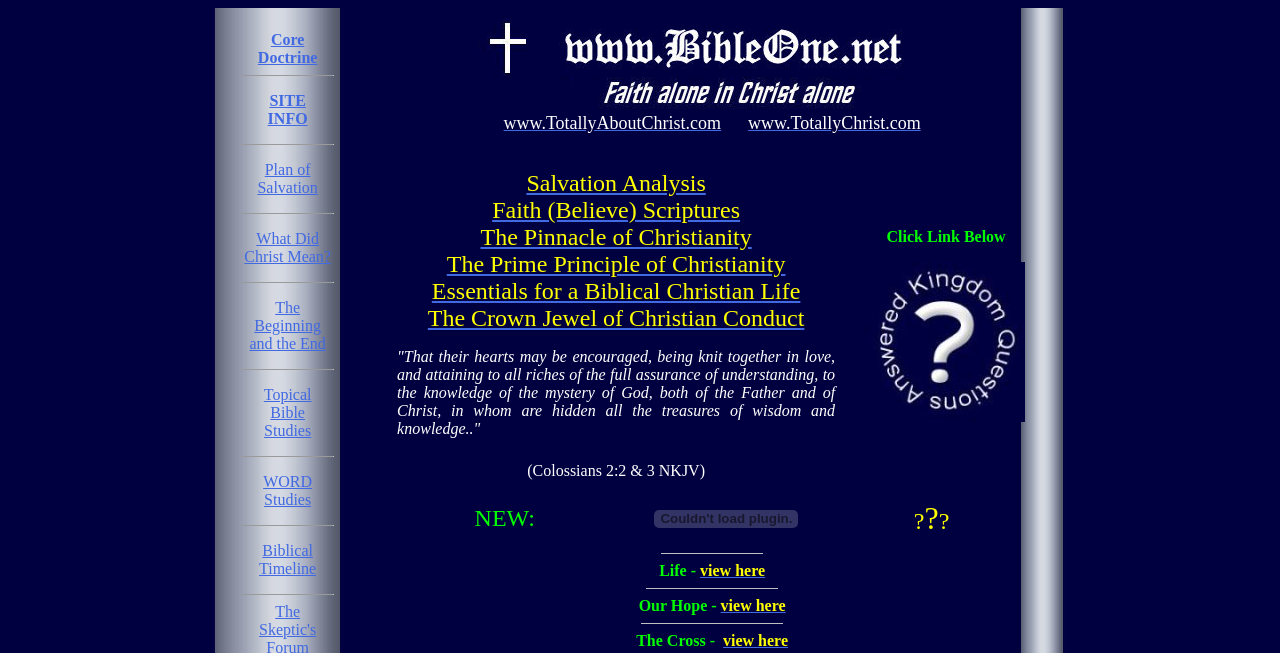What is the title of the image at the top of the webpage?
Based on the image, provide a one-word or brief-phrase response.

BibleOne header